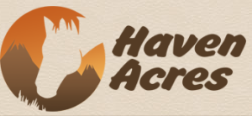What is the focus of Haven Acres' ministry?
Provide a one-word or short-phrase answer based on the image.

Individuals and environment